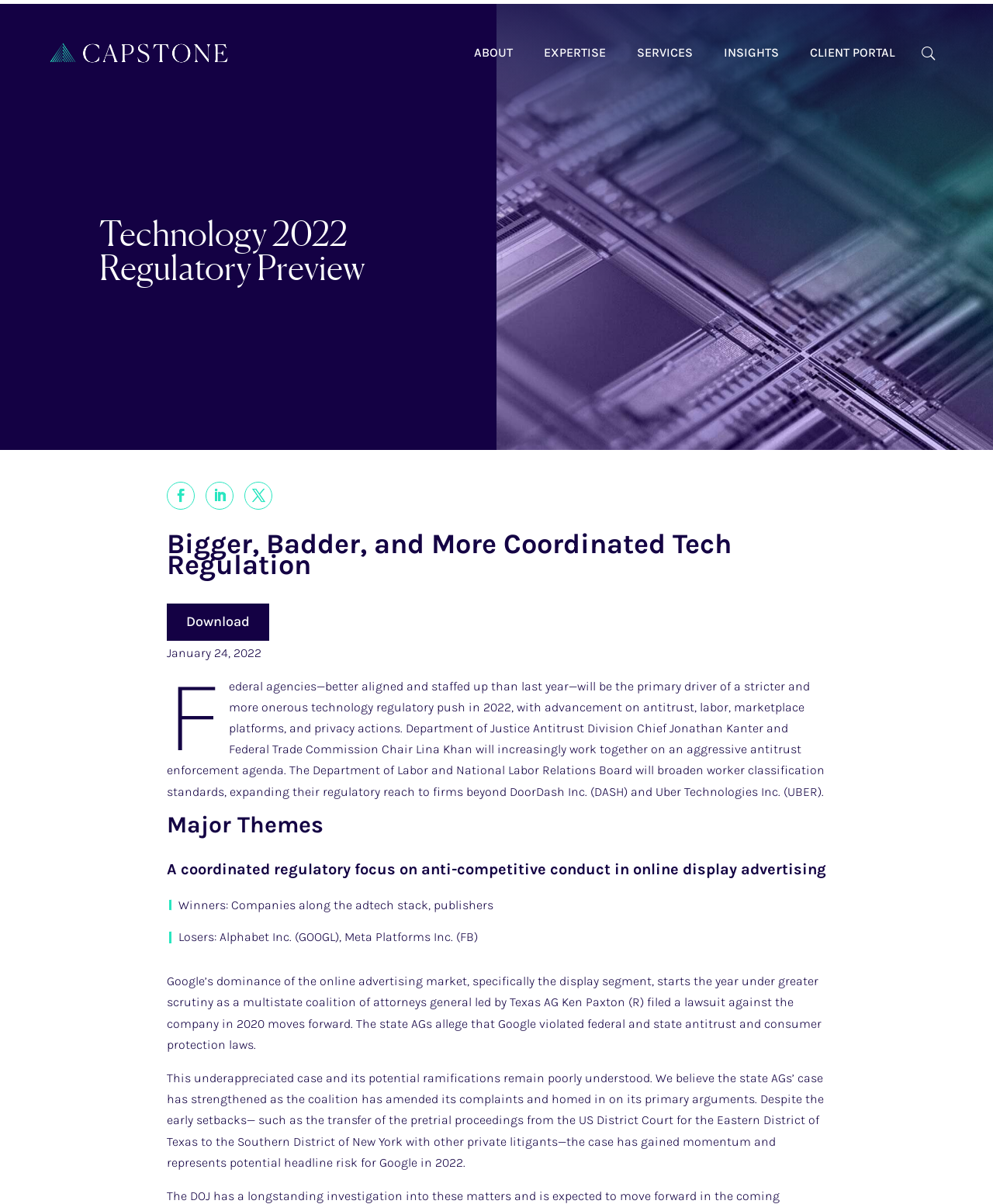Find the bounding box coordinates of the element you need to click on to perform this action: 'Click INSIGHTS link'. The coordinates should be represented by four float values between 0 and 1, in the format [left, top, right, bottom].

[0.729, 0.019, 0.784, 0.068]